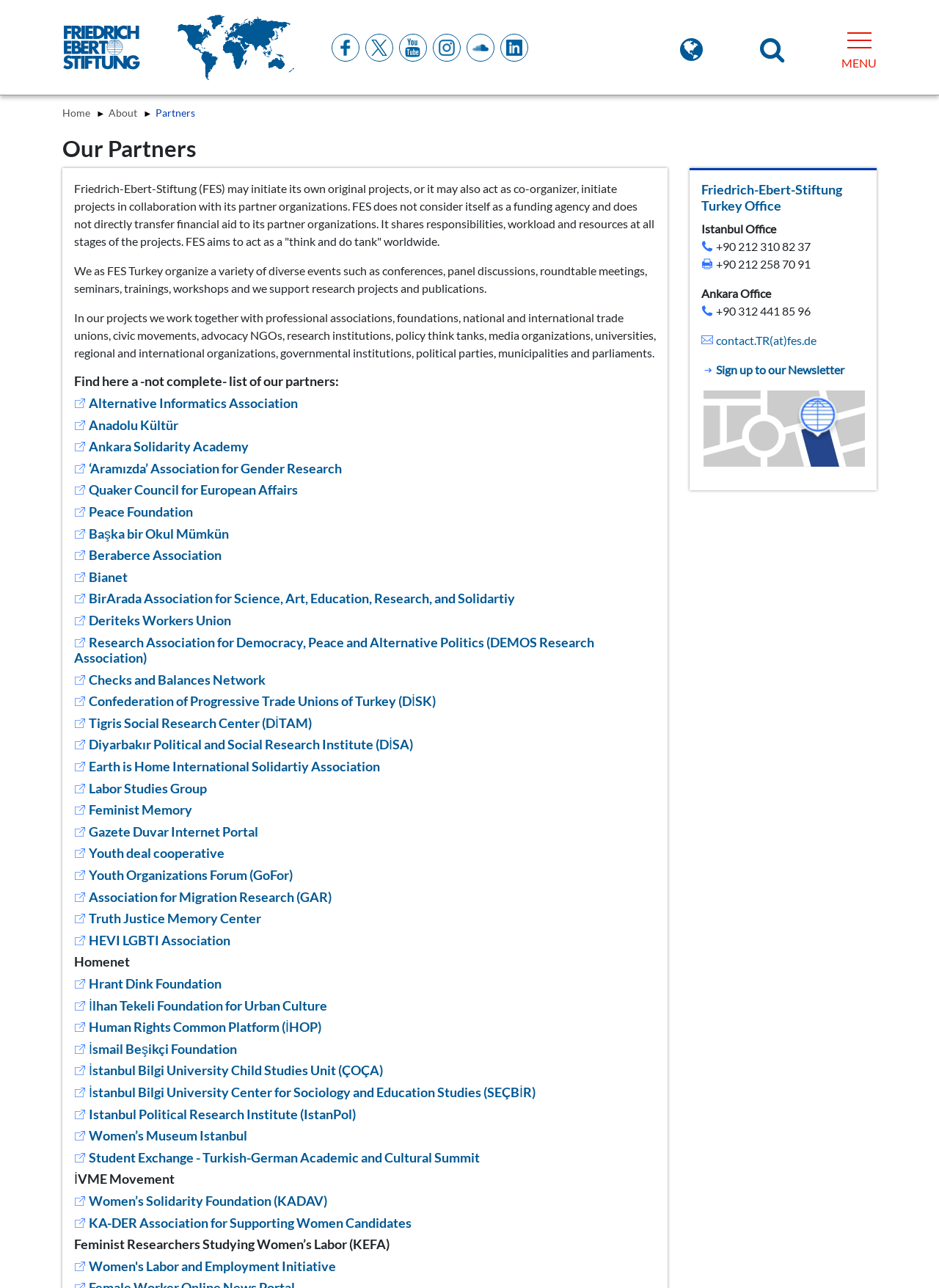Please find the bounding box coordinates of the element that needs to be clicked to perform the following instruction: "Search for something". The bounding box coordinates should be four float numbers between 0 and 1, represented as [left, top, right, bottom].

[0.779, 0.0, 0.866, 0.074]